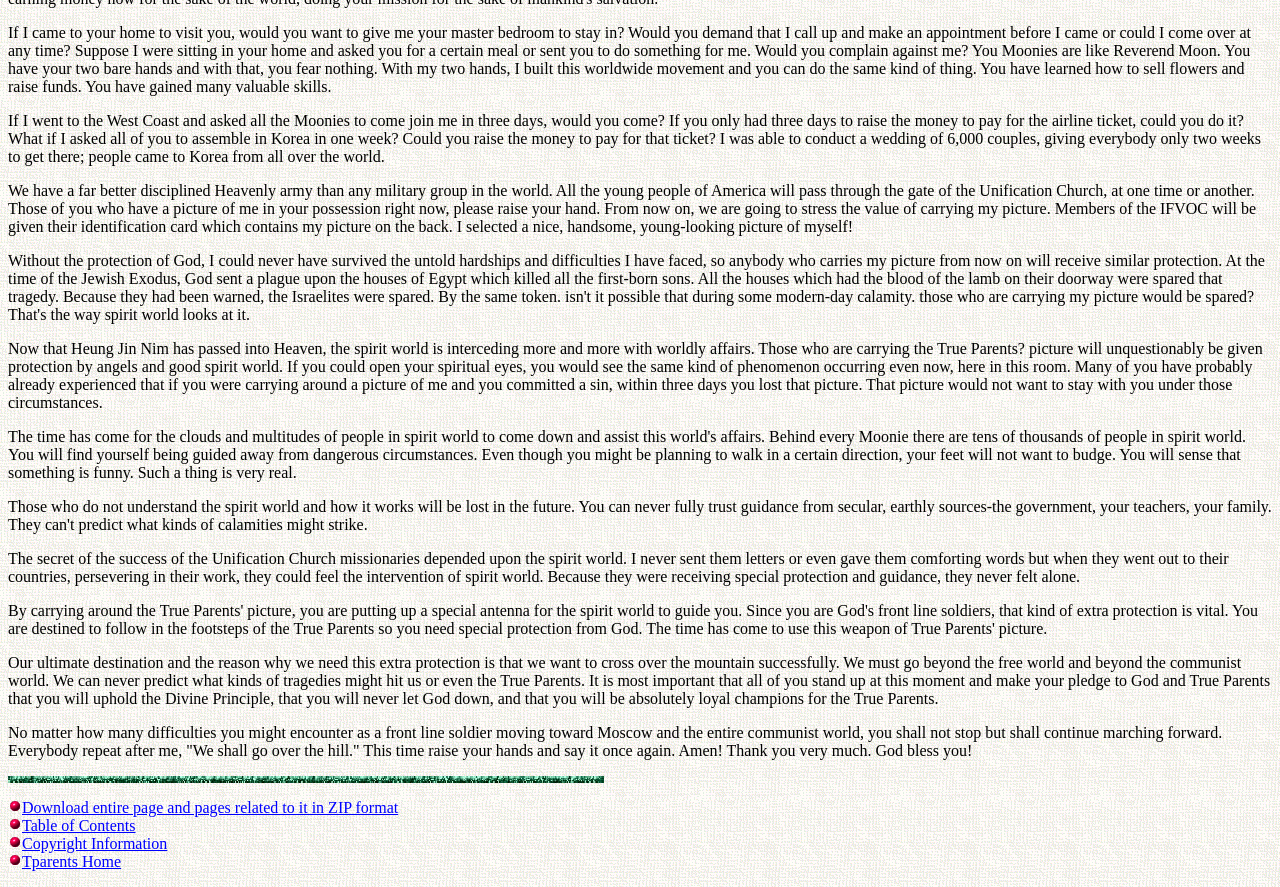Give the bounding box coordinates for this UI element: "Table of Contents". The coordinates should be four float numbers between 0 and 1, arranged as [left, top, right, bottom].

[0.017, 0.921, 0.106, 0.94]